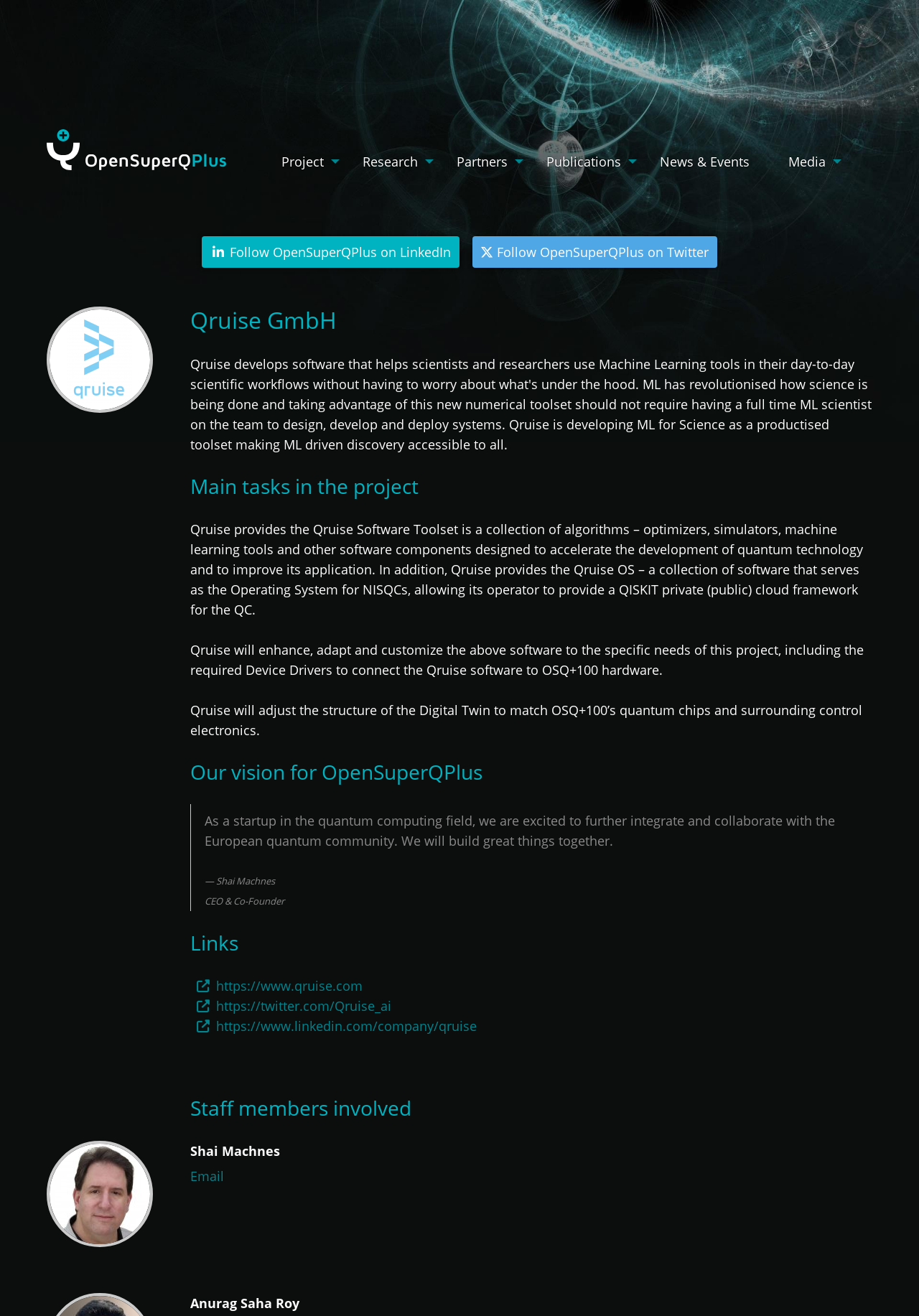Write an extensive caption that covers every aspect of the webpage.

The webpage is about Open Superconducting Quantum Computers, specifically the OpenSuperQPlus project. At the top left, there is an OpenSuperQPlus logo, and next to it, a horizontal menu bar with five menu items: Project, Research, Partners, Publications, and News & Events. Each menu item has a dropdown menu.

Below the menu bar, there are two social media links to follow OpenSuperQPlus on LinkedIn and Twitter. On the left side, there is a Qruise GmbH logo, and above it, a heading that reads "Qruise GmbH". 

The main content of the webpage is divided into several sections. The first section has a heading "Main tasks in the project" and describes the tasks that Qruise provides, including the Qruise Software Toolset and the Qruise OS. The text explains how Qruise will enhance and customize the software to meet the specific needs of the project.

The next section has a heading "Our vision for OpenSuperQPlus" and features a blockquote with a quote from Shai Machnes, the CEO & Co-Founder of Qruise. The quote expresses excitement about integrating and collaborating with the European quantum community.

Below the blockquote, there is a section with a heading "Links" that provides links to Qruise's website, Twitter, and LinkedIn pages. The final section has a heading "Staff members involved" and features an image of Shai Machnes, along with an email link.